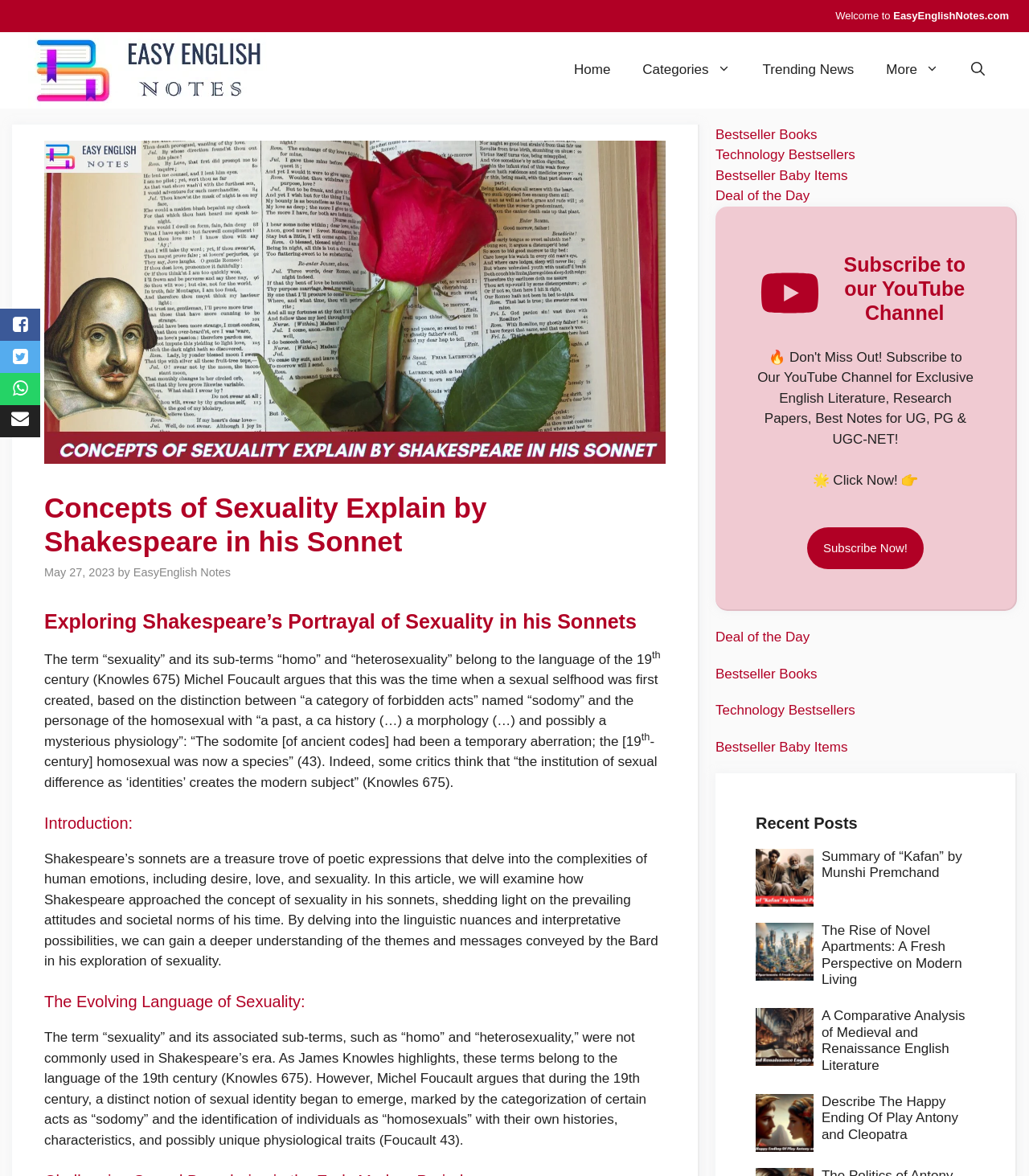Reply to the question below using a single word or brief phrase:
What is the category of the article 'Summary of “Kafan” by Munshi Premchand'?

Recent Posts